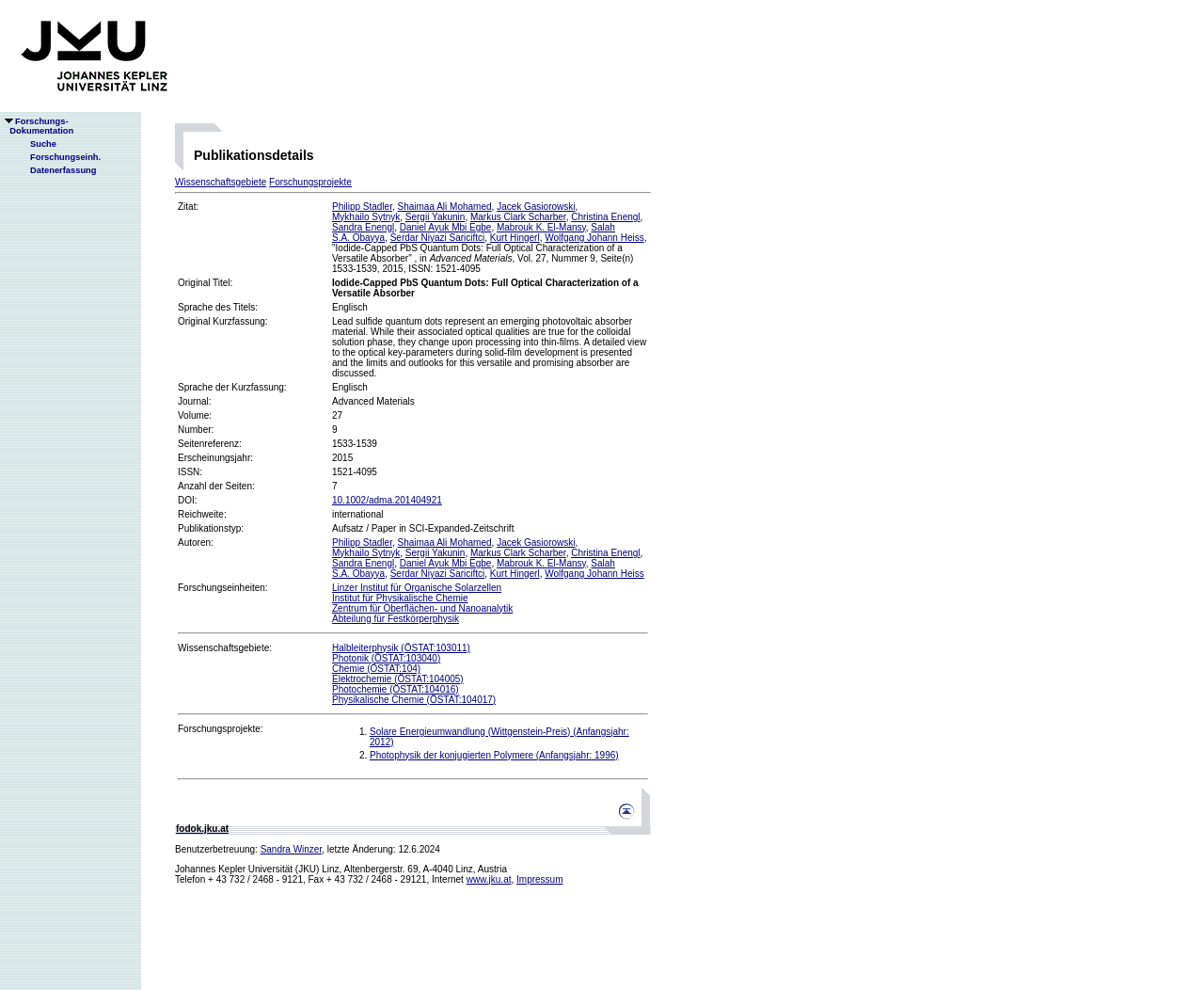Find the bounding box coordinates of the area to click in order to follow the instruction: "go to publication details".

[0.161, 0.15, 0.556, 0.165]